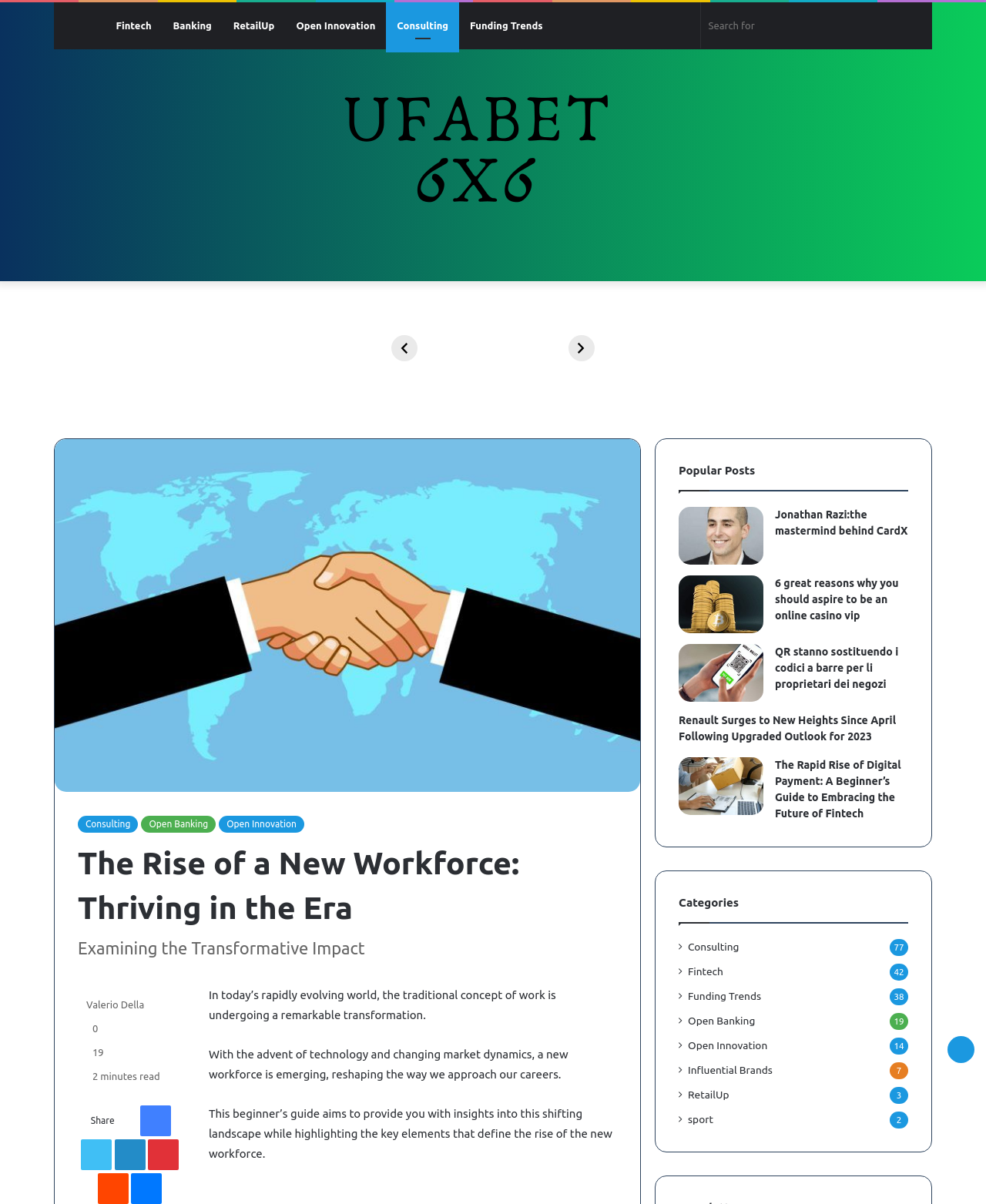How many articles are listed under the category 'Consulting'?
Give a comprehensive and detailed explanation for the question.

The number of articles listed under the category 'Consulting' can be determined by looking at the categories section of the webpage, which is located on the right-hand side of the page. The category 'Consulting' has 77 articles listed under it.